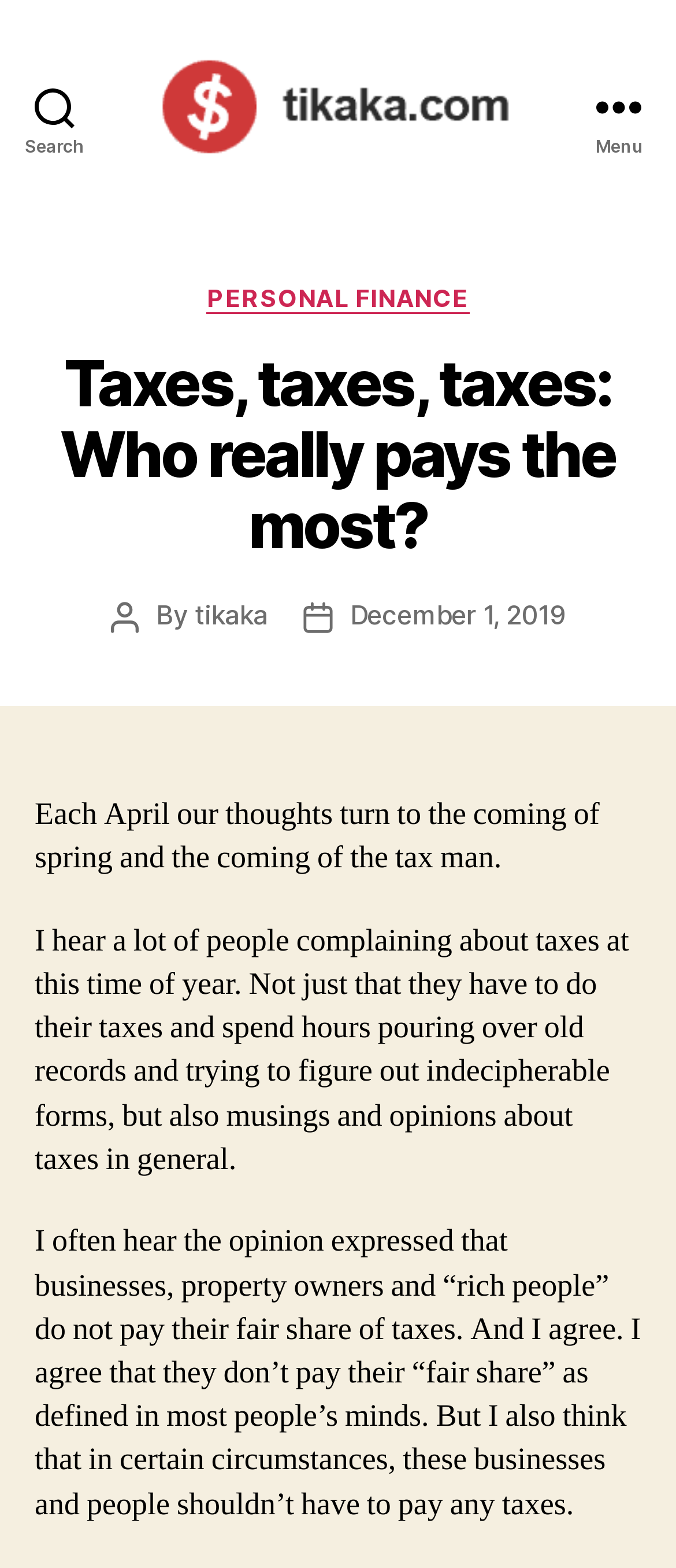Please answer the following question using a single word or phrase: 
What is the author of the article?

tikaka